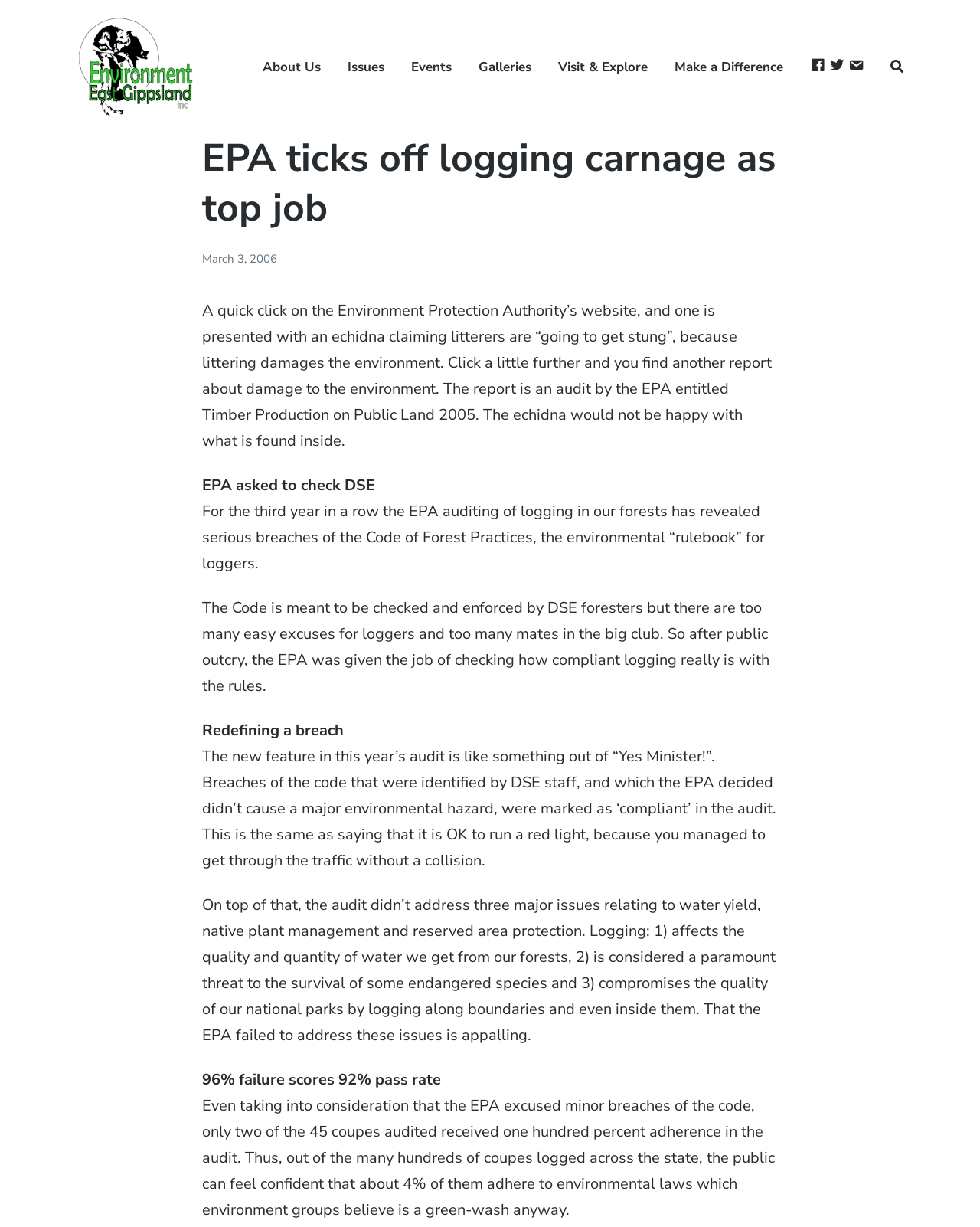What percentage of coupes audited received 100% adherence?
Using the information presented in the image, please offer a detailed response to the question.

The webpage states that only two of the 45 coupes audited received one hundred percent adherence in the audit, which translates to about 4% of the total coupes audited.